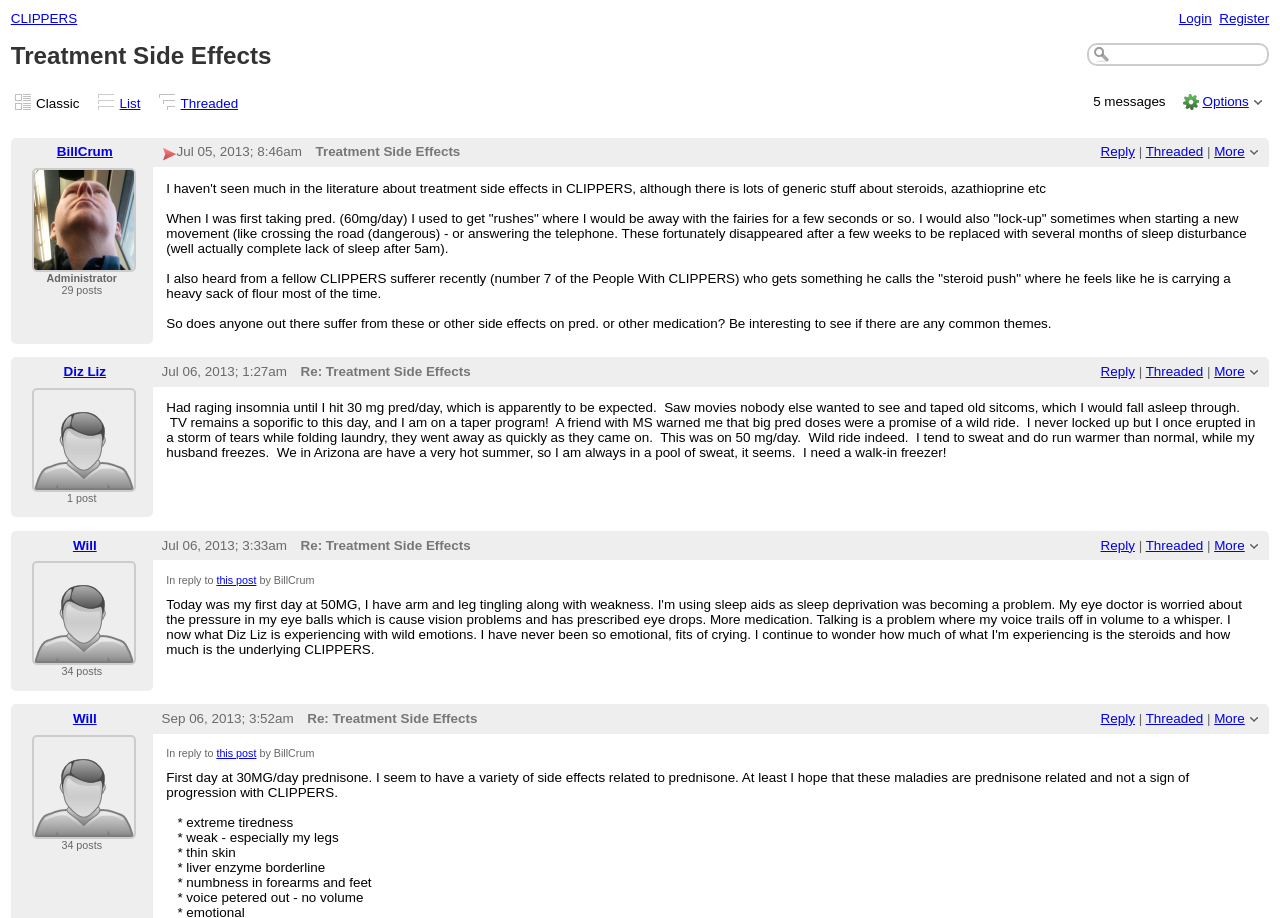Extract the main heading from the webpage content.

Treatment Side Effects